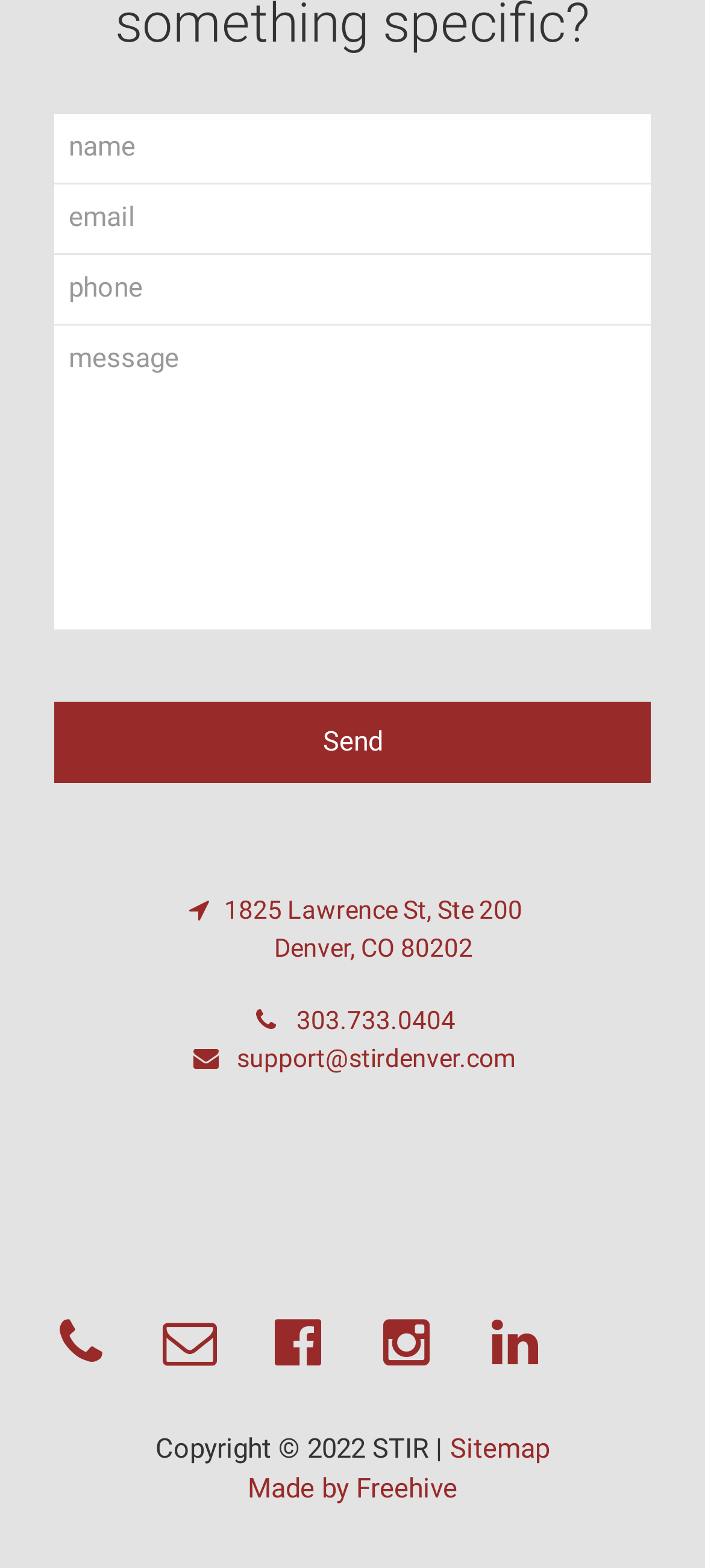Locate the UI element described by name="your-email" placeholder="email" and provide its bounding box coordinates. Use the format (top-left x, top-left y, bottom-right x, bottom-right y) with all values as floating point numbers between 0 and 1.

[0.077, 0.118, 0.923, 0.163]